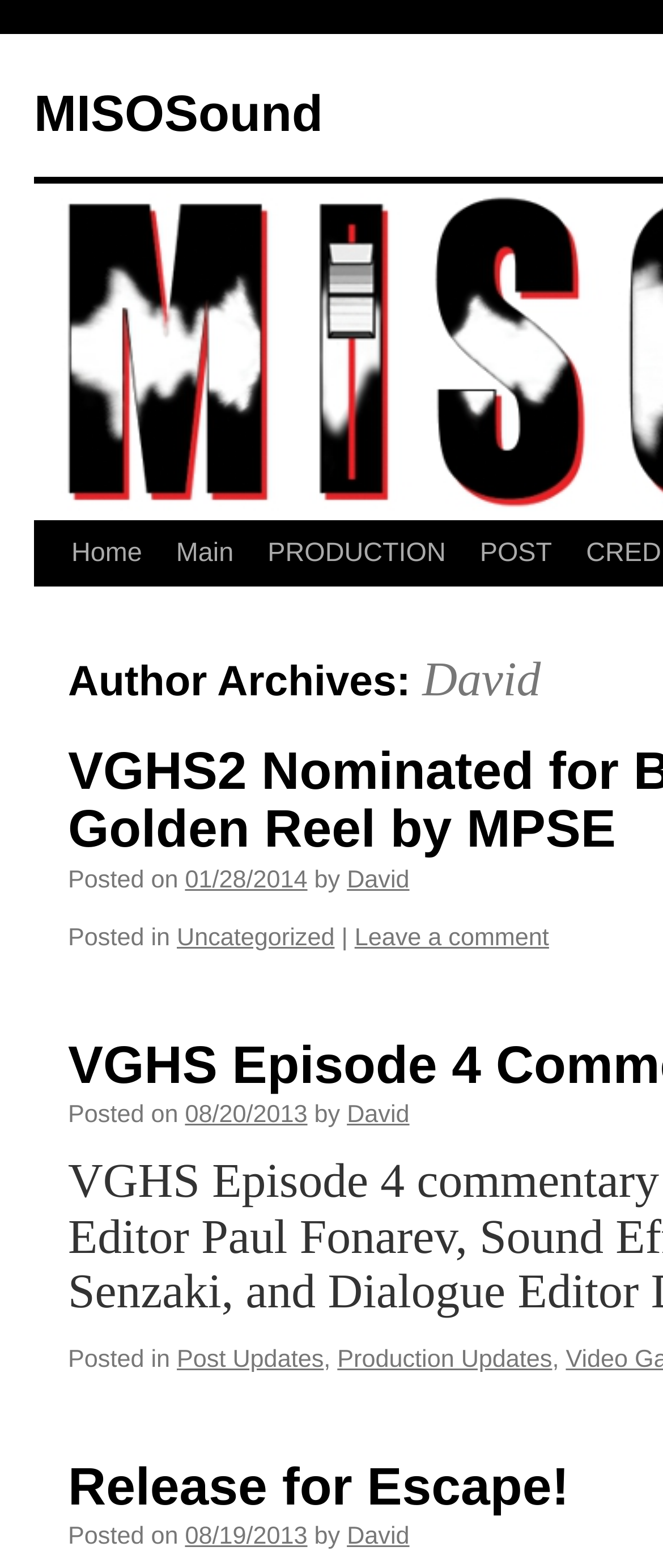Answer the question in a single word or phrase:
How many posts are displayed on the webpage?

3